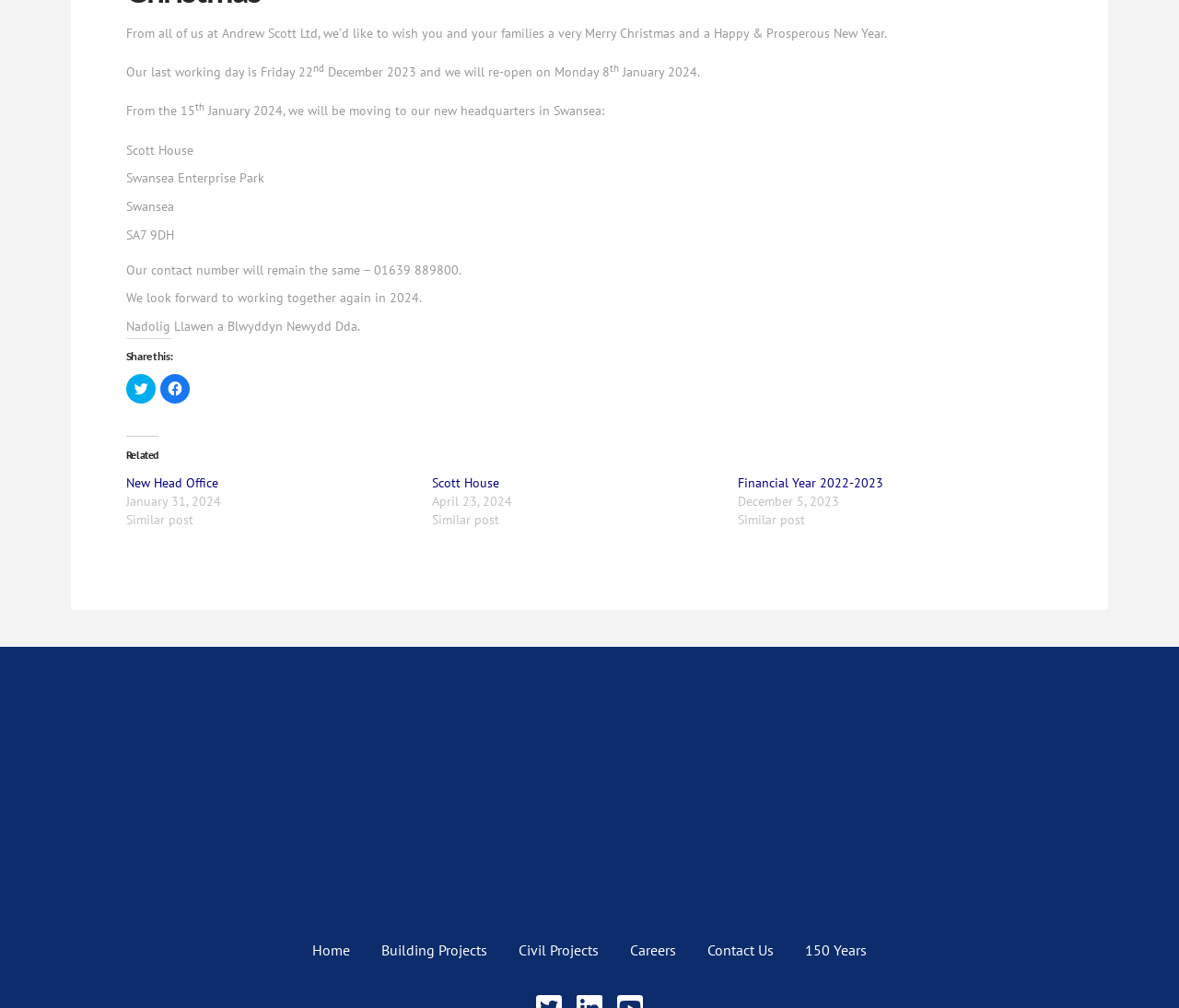Please mark the clickable region by giving the bounding box coordinates needed to complete this instruction: "Click to share on Twitter".

[0.107, 0.372, 0.132, 0.401]